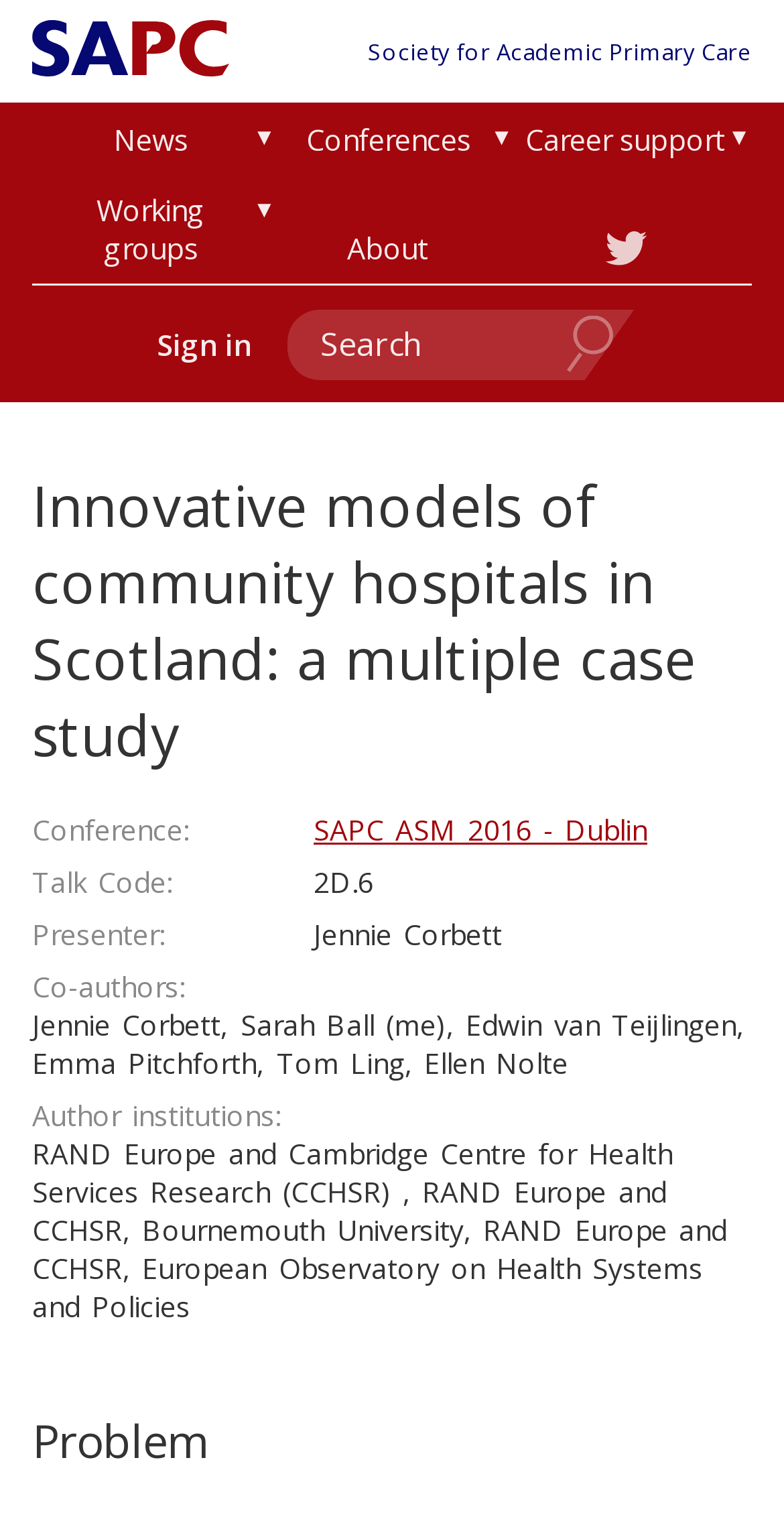Offer an extensive depiction of the webpage and its key elements.

The webpage appears to be a research article or conference paper titled "Innovative models of community hospitals in Scotland: a multiple case study" on the Society for Academic Primary Care (SAPC) website. 

At the top left corner, there are two "Skip to" links, one for main content and the other for main navigation. Next to these links, there is a SAPC logo image and a link to the SAPC website. The SAPC name is written in text to the right of the logo. 

Below these elements, there is a navigation menu with five links: "News", "Conferences", "Career support", "Working groups", and "About". These links are arranged horizontally across the page, with "News" on the left and "About" on the right. 

Further down, there is a "Sign in" link and a search box with a "Search" button to its right. 

The main content of the page starts with a heading that repeats the title of the article. Below this, there are several sections of text, including information about the conference where the paper was presented, the talk code, presenter, co-authors, and author institutions. 

Finally, at the bottom of the page, there is a heading titled "Problem", which likely introduces the research problem addressed in the paper.